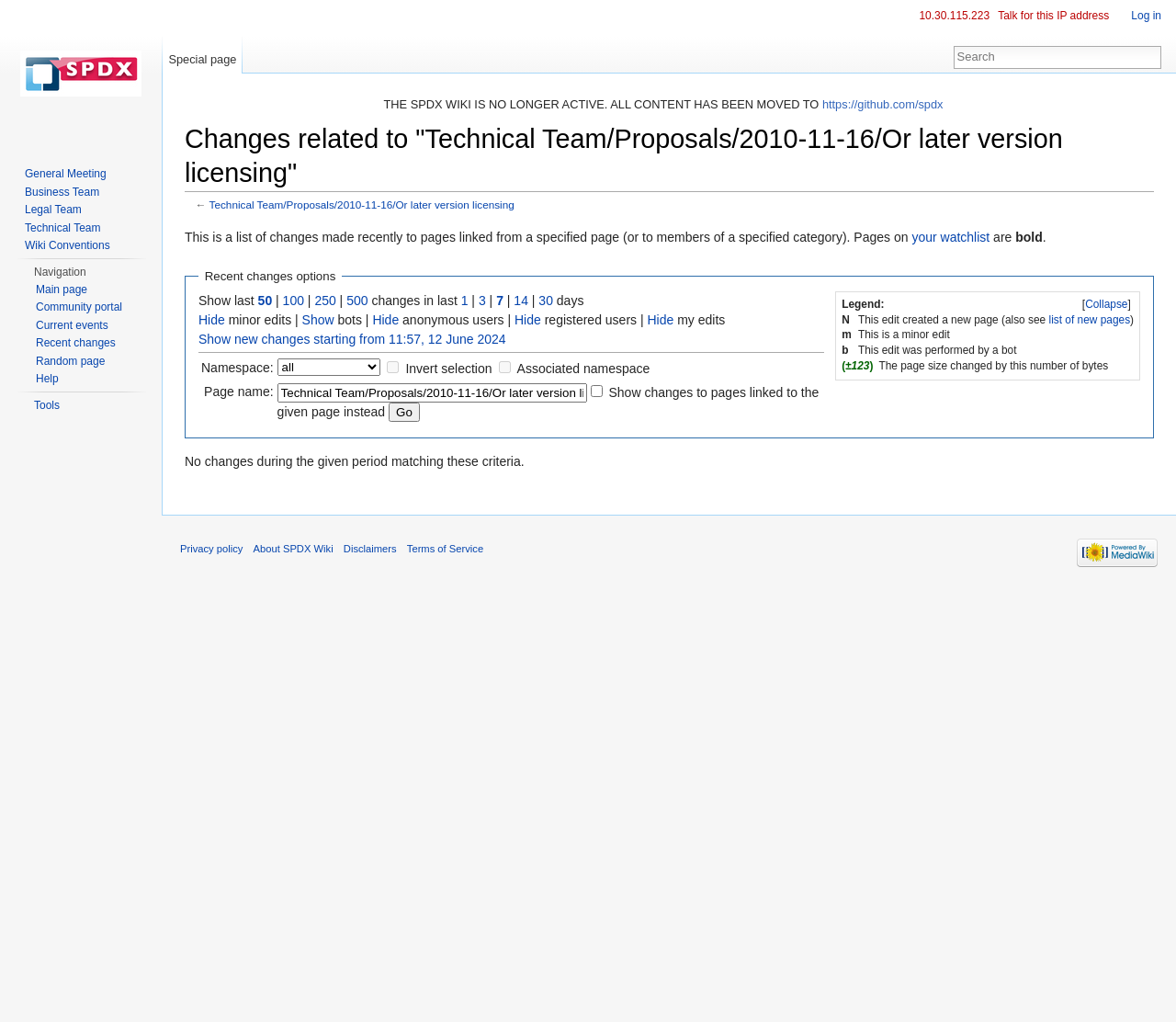Find the bounding box coordinates of the clickable area that will achieve the following instruction: "Read 'Spicy BBQ Air Fryer Chicken Wings'".

None